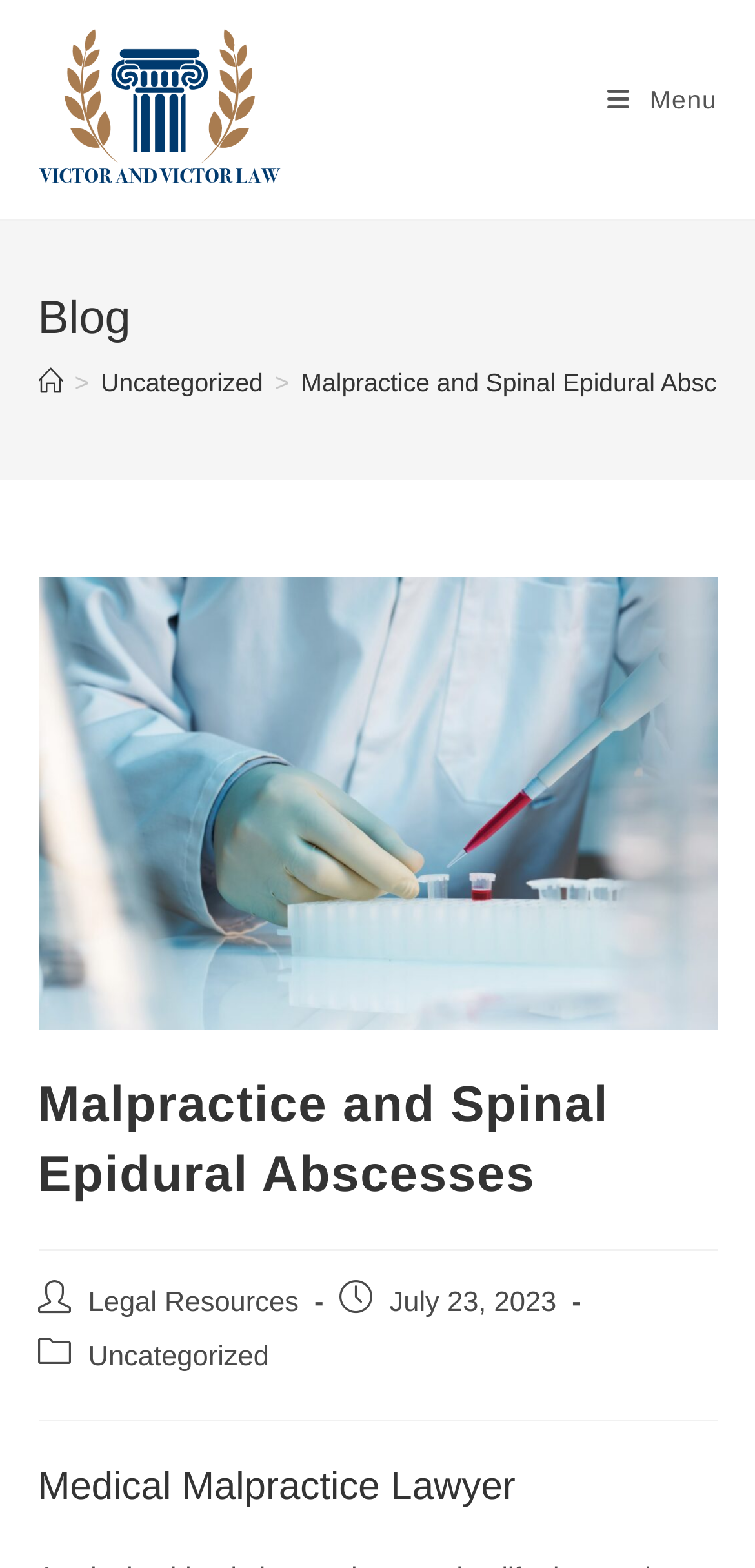Please respond in a single word or phrase: 
How many headings are there on the webpage?

3